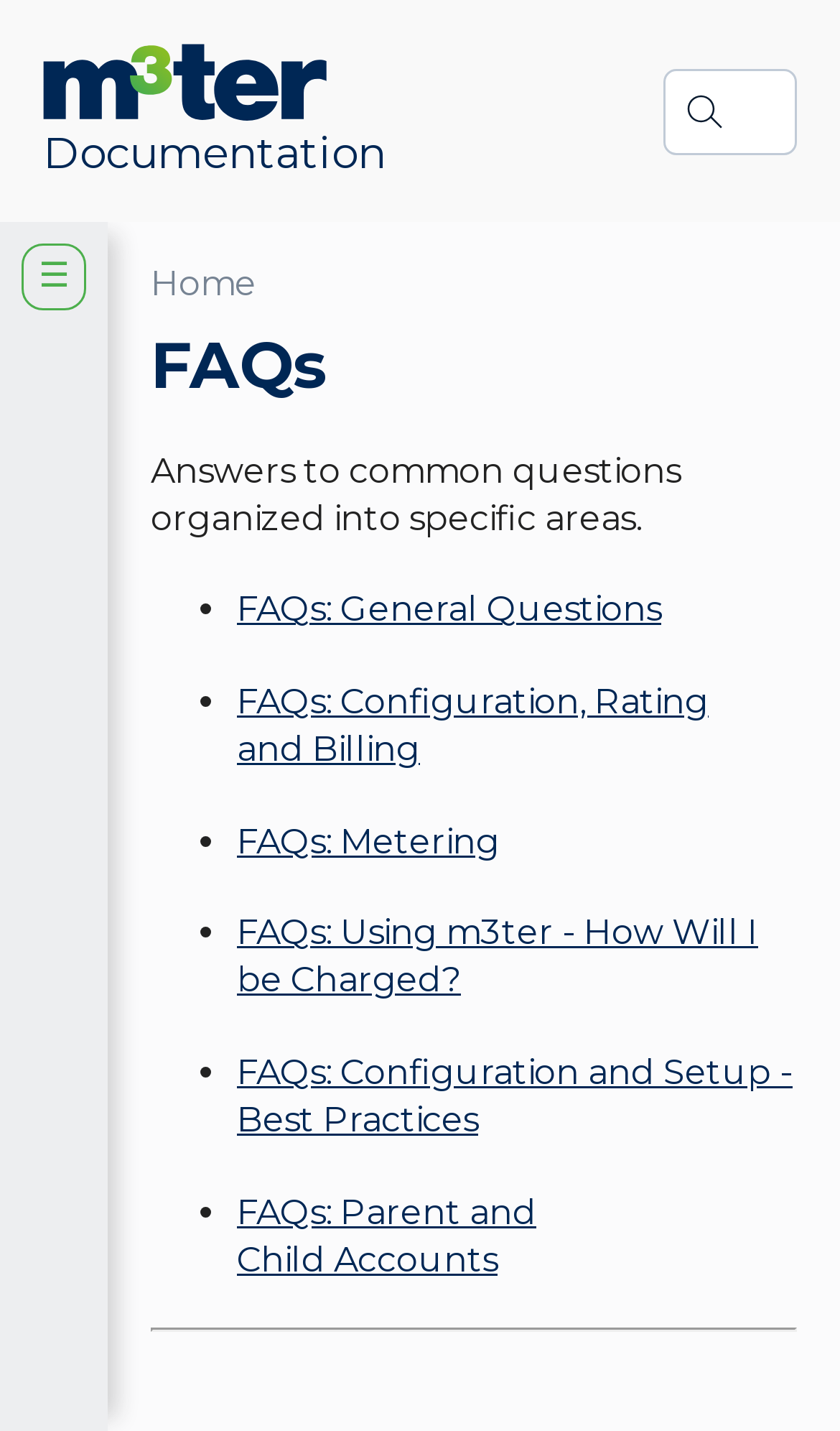What is the last FAQ category listed?
Using the visual information, reply with a single word or short phrase.

Parent and Child Accounts